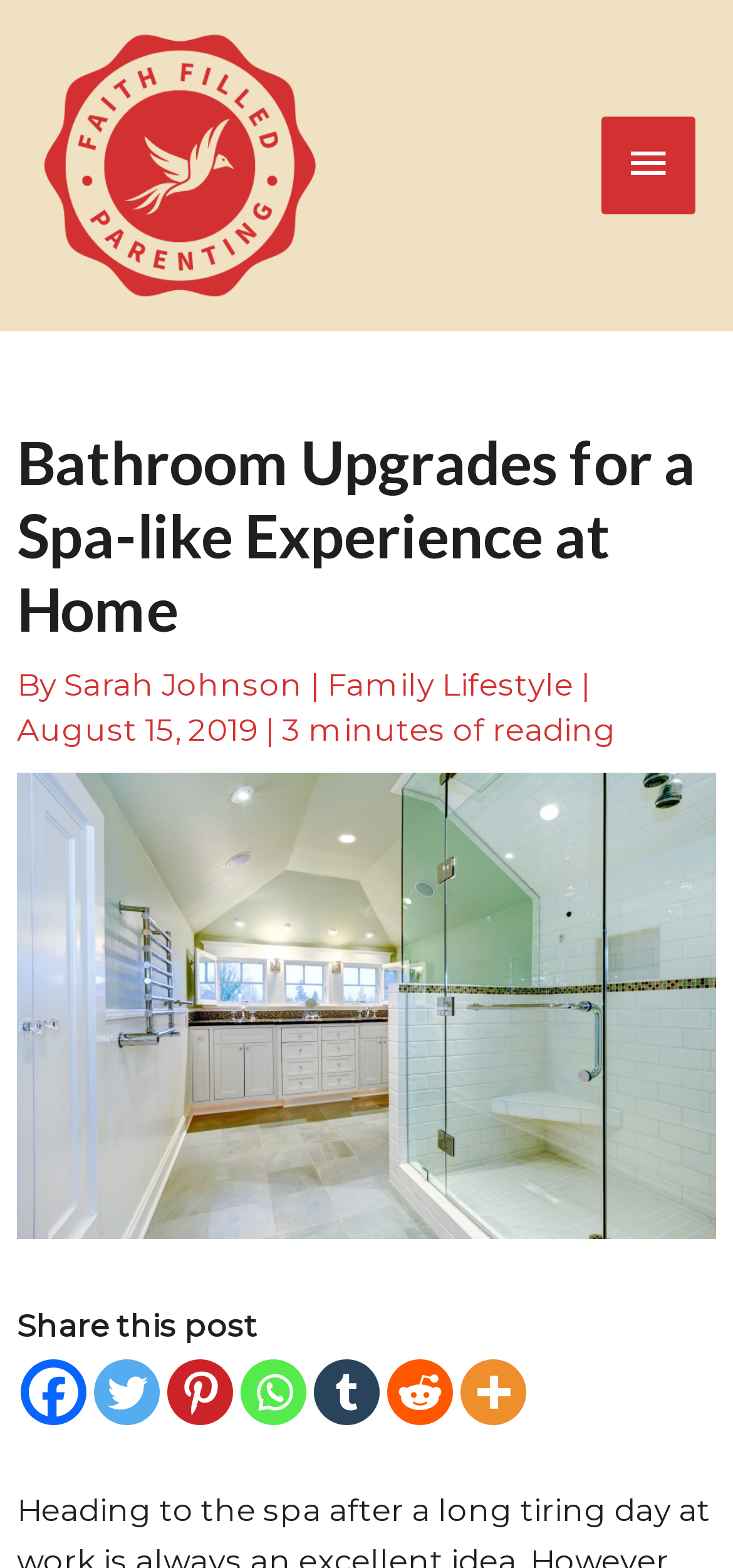Kindly determine the bounding box coordinates for the clickable area to achieve the given instruction: "Share this post on Facebook".

[0.028, 0.866, 0.118, 0.908]